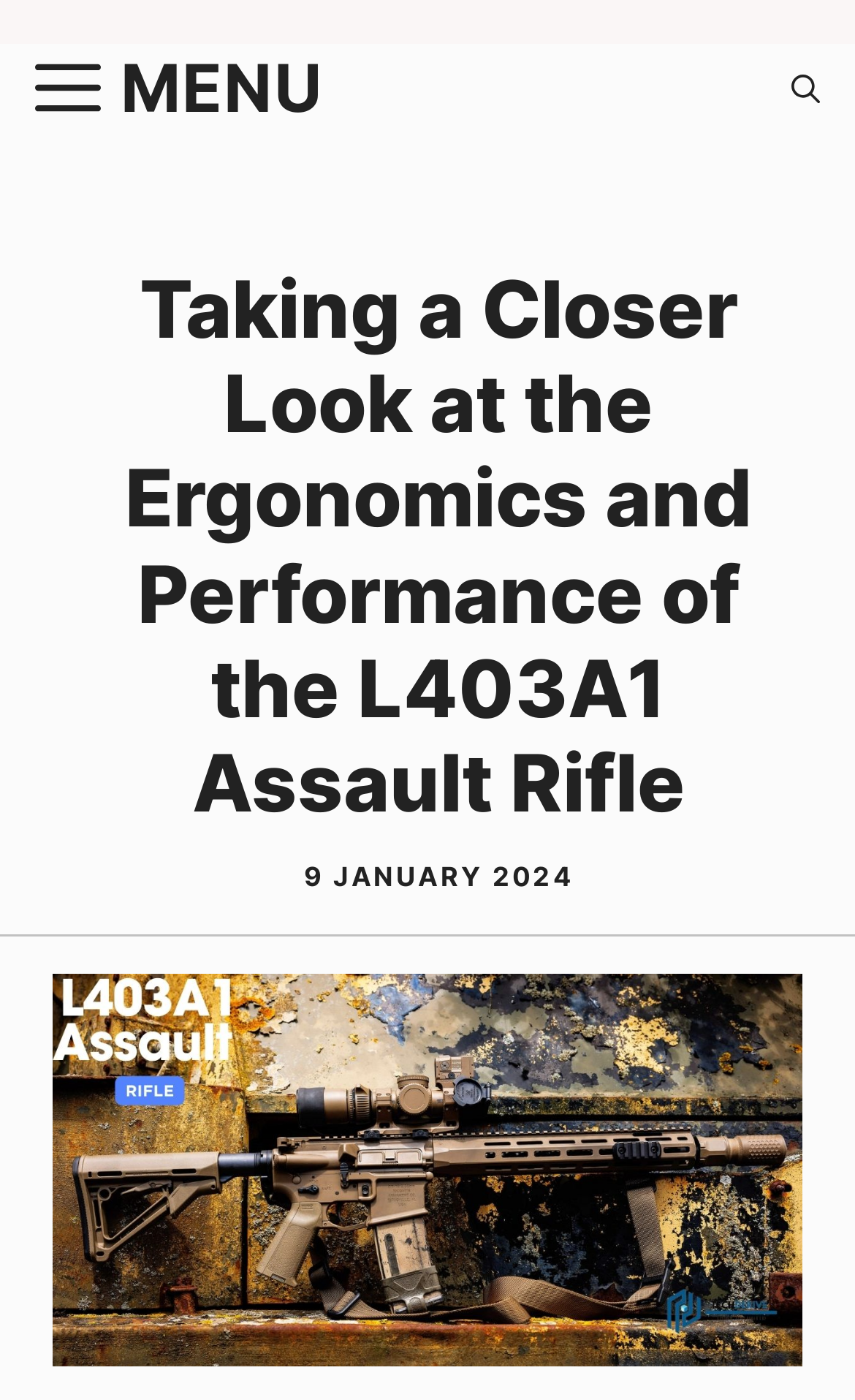Please determine the bounding box coordinates for the UI element described here. Use the format (top-left x, top-left y, bottom-right x, bottom-right y) with values bounded between 0 and 1: Menu

[0.041, 0.031, 0.379, 0.094]